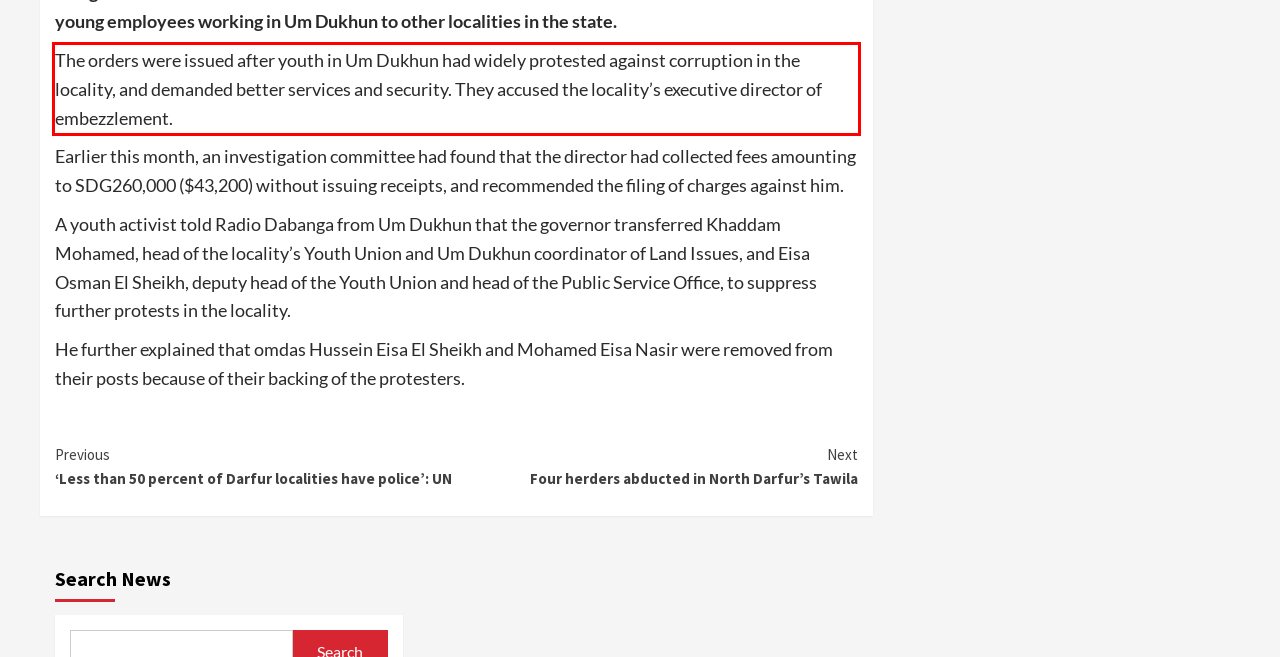Using the provided screenshot, read and generate the text content within the red-bordered area.

The orders were issued after youth in Um Dukhun had widely protested against corruption in the locality, and demanded better services and security. They accused the locality’s executive director of embezzlement.